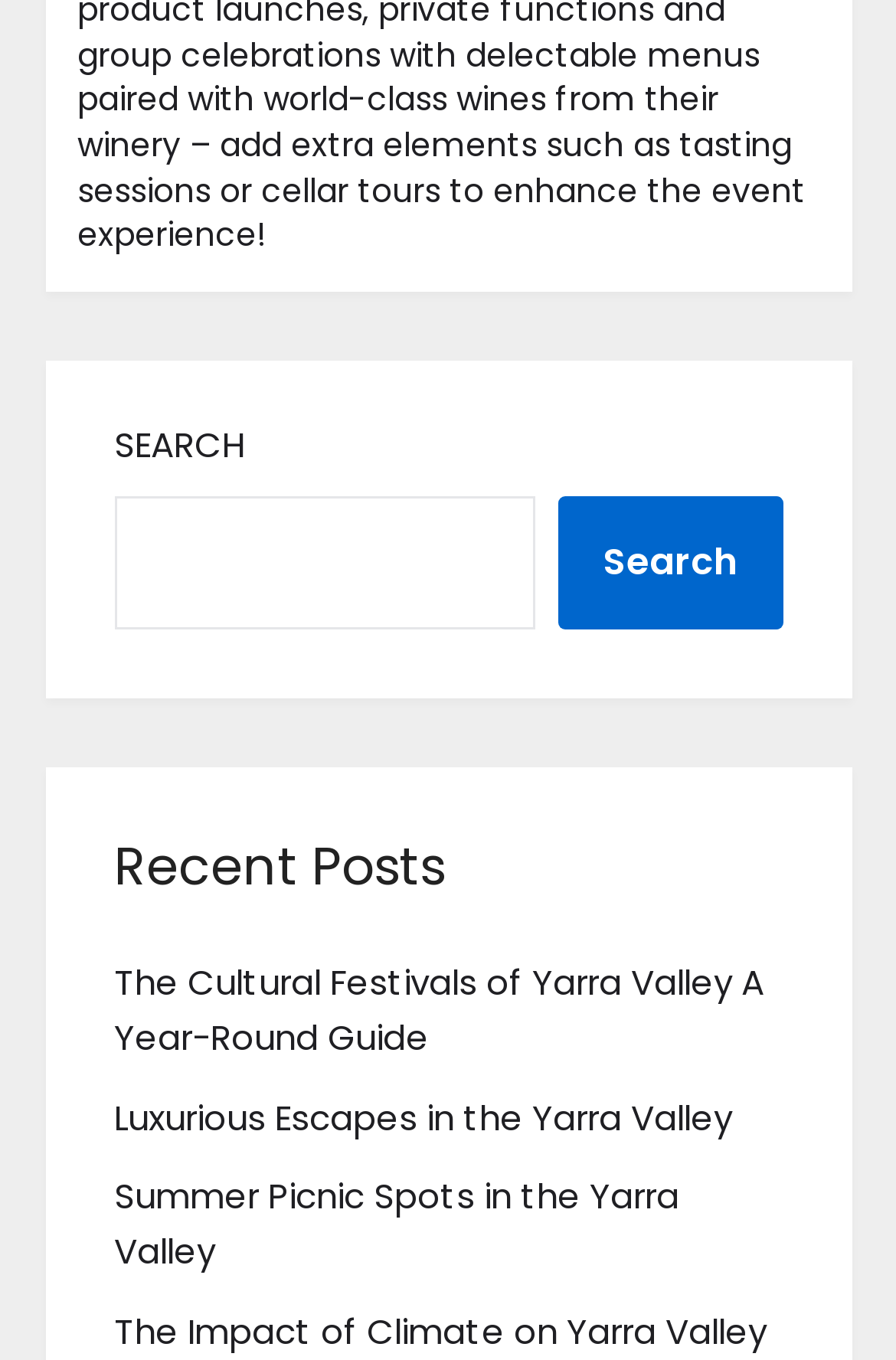Respond to the question below with a single word or phrase: What is the title of the first post?

The Cultural Festivals of Yarra Valley A Year-Round Guide